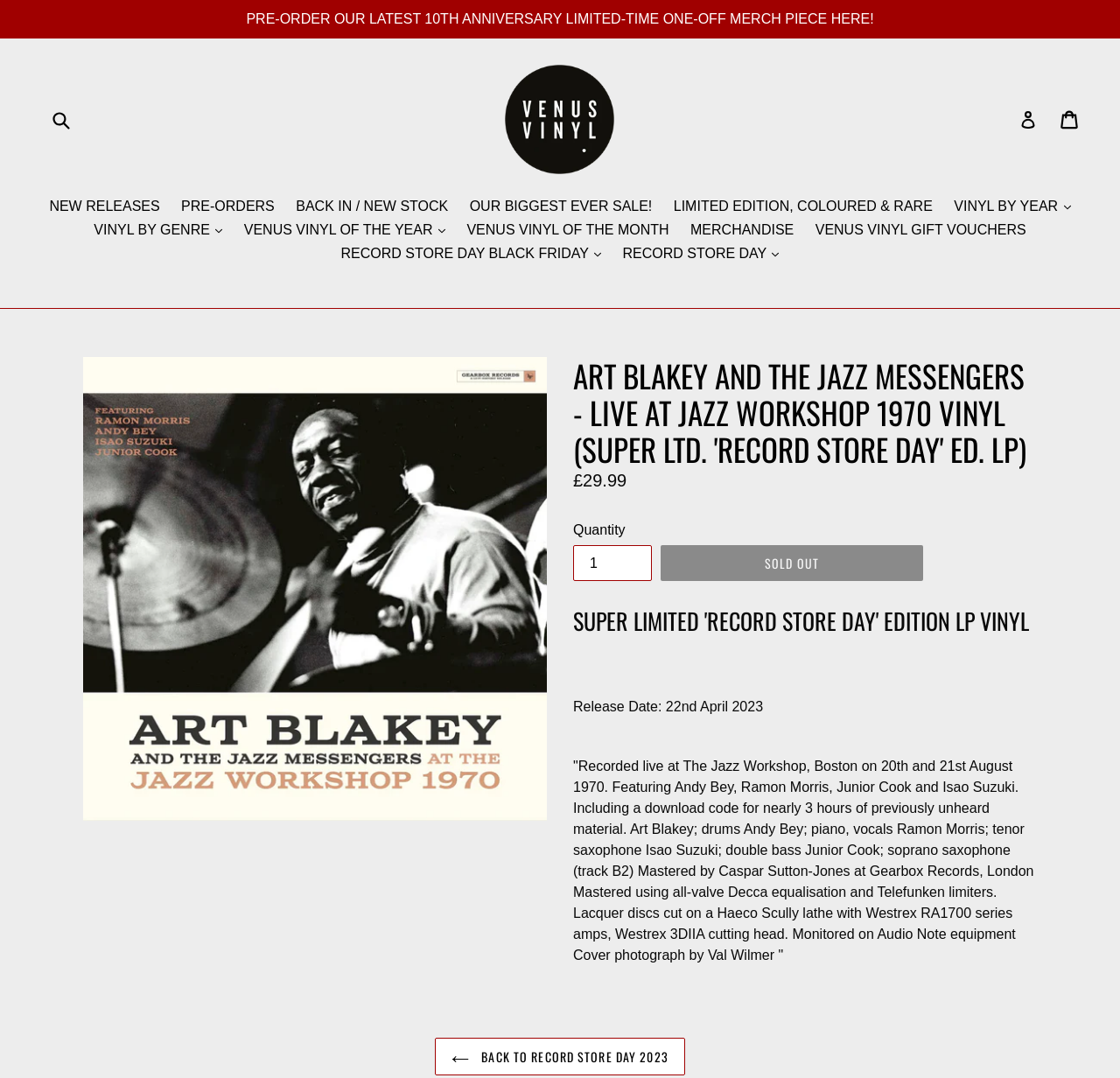Could you locate the bounding box coordinates for the section that should be clicked to accomplish this task: "Search for something".

[0.043, 0.094, 0.086, 0.128]